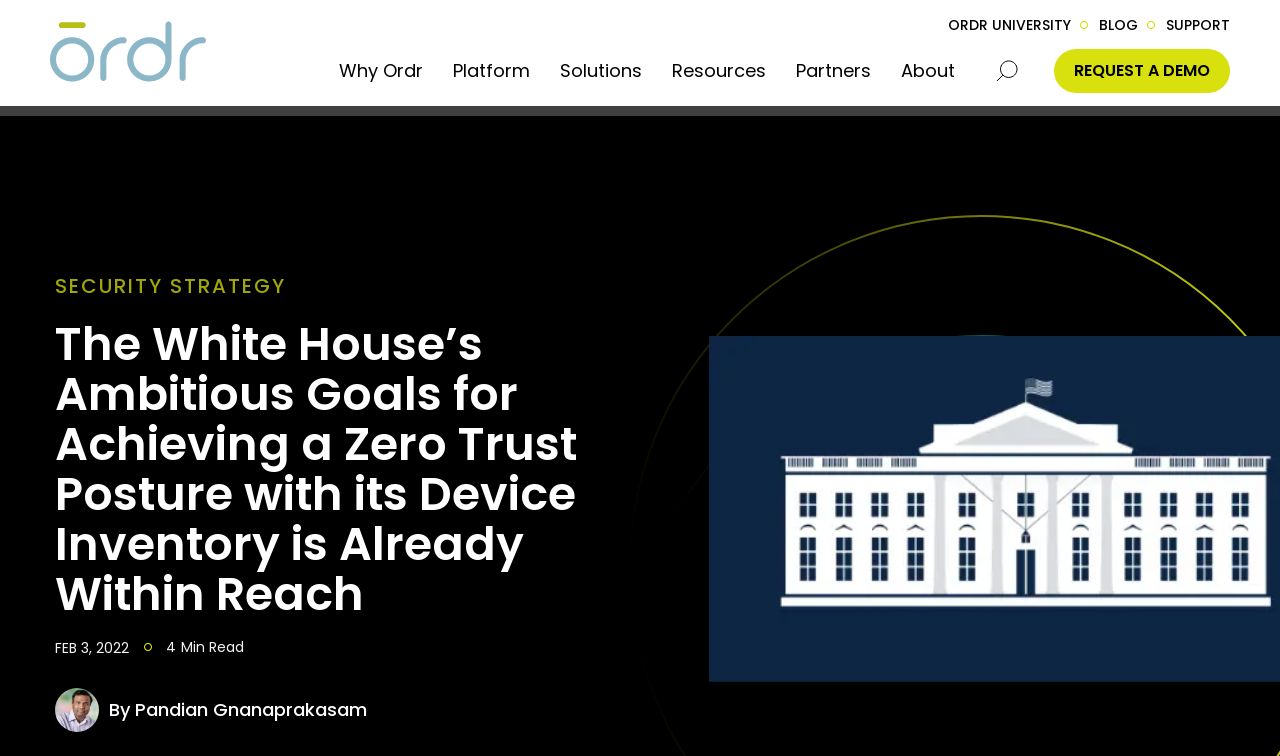Please find the bounding box coordinates of the element's region to be clicked to carry out this instruction: "read the blog".

[0.859, 0.02, 0.889, 0.046]